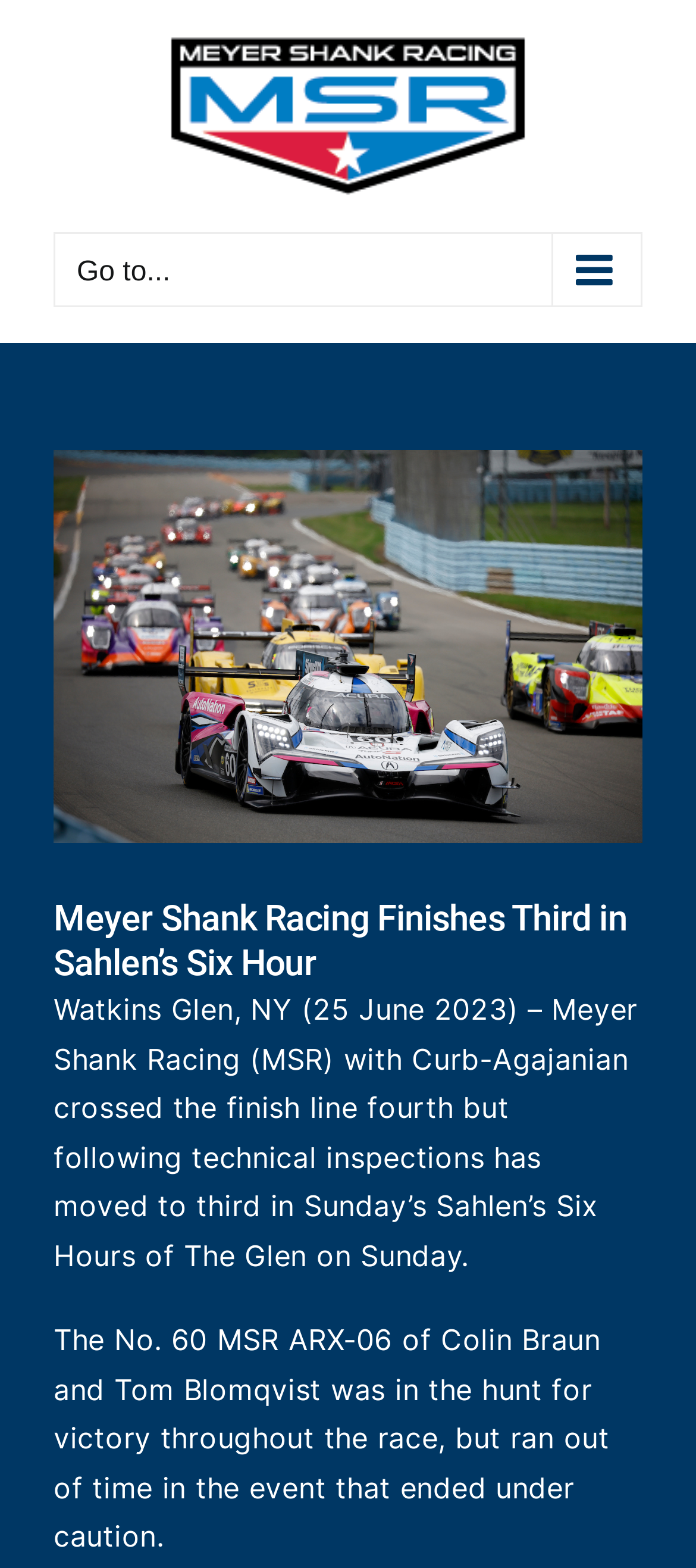Find the primary header on the webpage and provide its text.

Meyer Shank Racing Finishes Third in Sahlen’s Six Hour